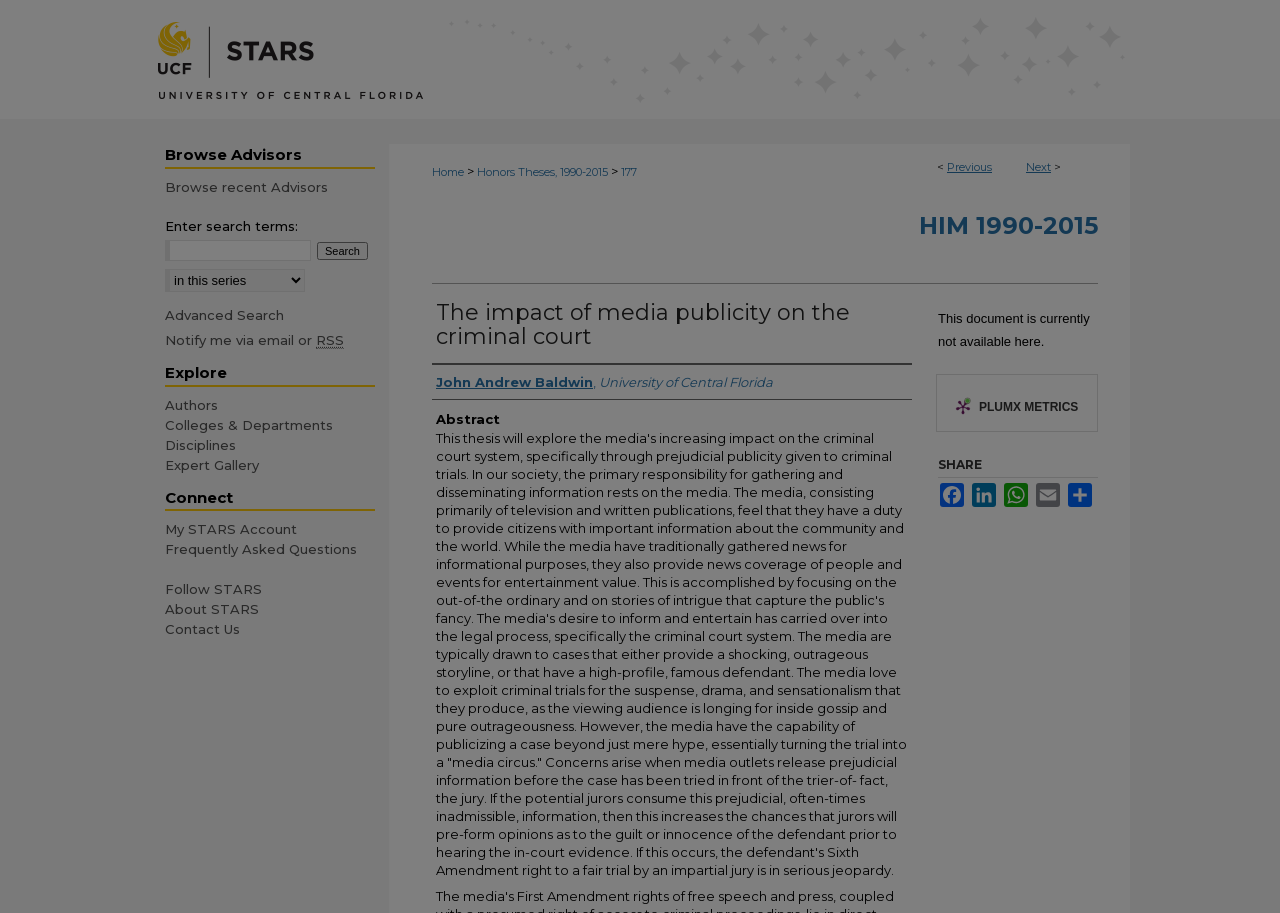Find the bounding box coordinates of the element you need to click on to perform this action: 'Browse recent advisors'. The coordinates should be represented by four float values between 0 and 1, in the format [left, top, right, bottom].

[0.129, 0.196, 0.305, 0.213]